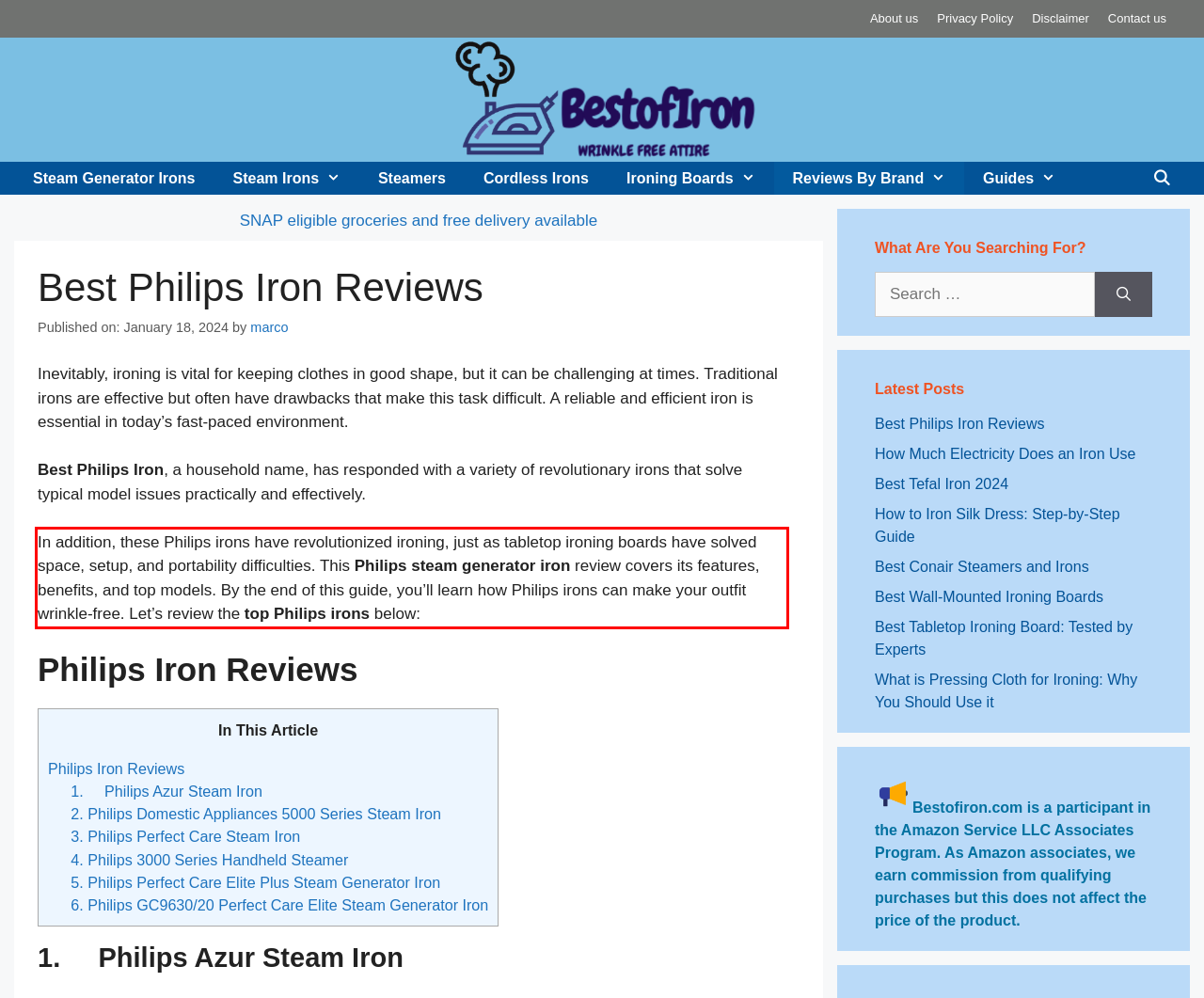Within the screenshot of the webpage, there is a red rectangle. Please recognize and generate the text content inside this red bounding box.

In addition, these Philips irons have revolutionized ironing, just as tabletop ironing boards have solved space, setup, and portability difficulties. This Philips steam generator iron review covers its features, benefits, and top models. By the end of this guide, you’ll learn how Philips irons can make your outfit wrinkle-free. Let’s review the top Philips irons below: